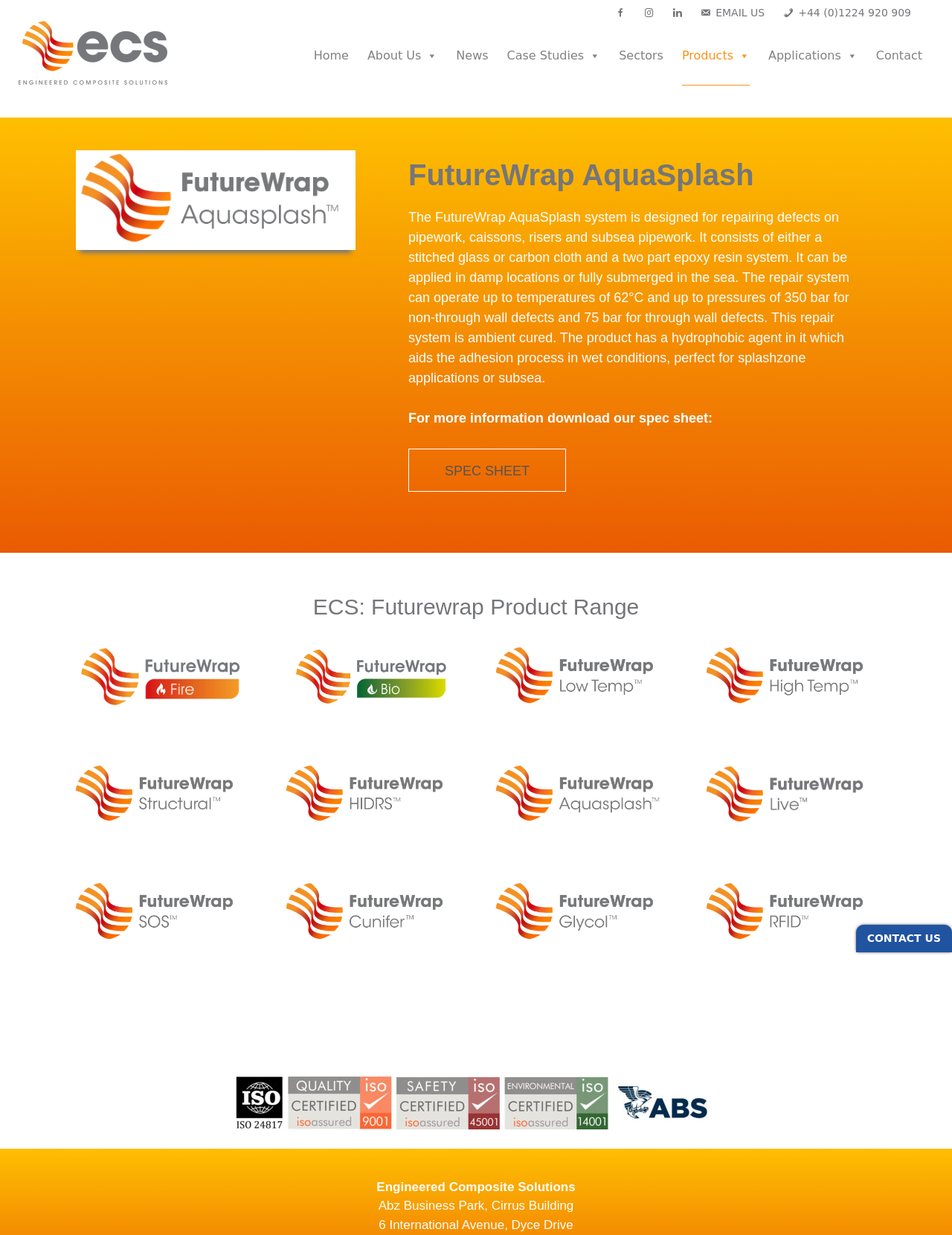What is the name of the company that provides engineered composite solutions?
Carefully examine the image and provide a detailed answer to the question.

The question is asking about the name of the company that provides engineered composite solutions. Based on the webpage content, specifically the footer section that contains the company's address and contact information, we can conclude that the answer is Engineered Composite Solutions.